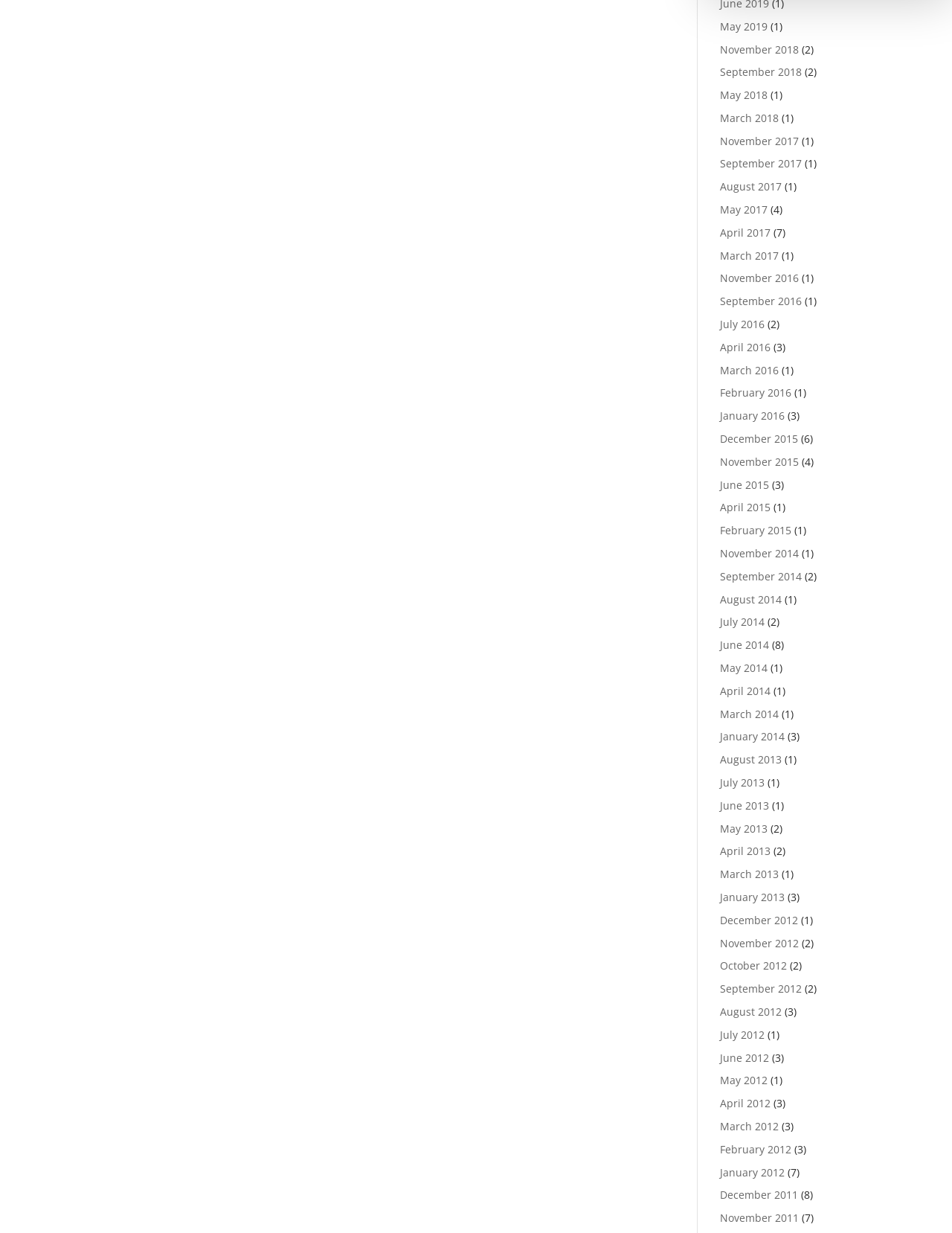What is the most recent month with only one article?
Look at the image and respond with a single word or a short phrase.

May 2019